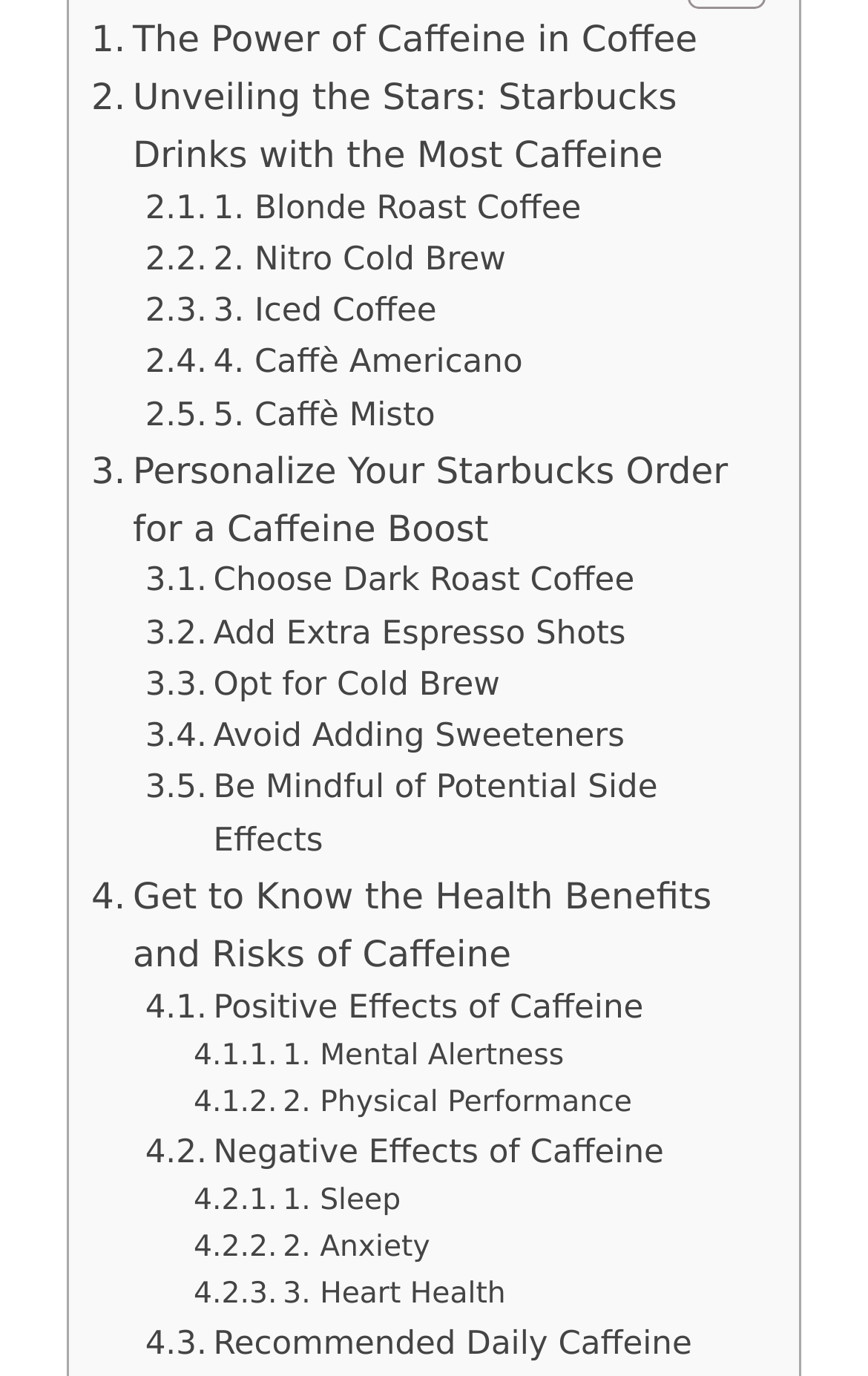From the image, can you give a detailed response to the question below:
What is the title of the first link in the table of contents?

I looked at the first link under the 'Table of Contents' section and found that its title is 'The Power of Caffeine in Coffee'.